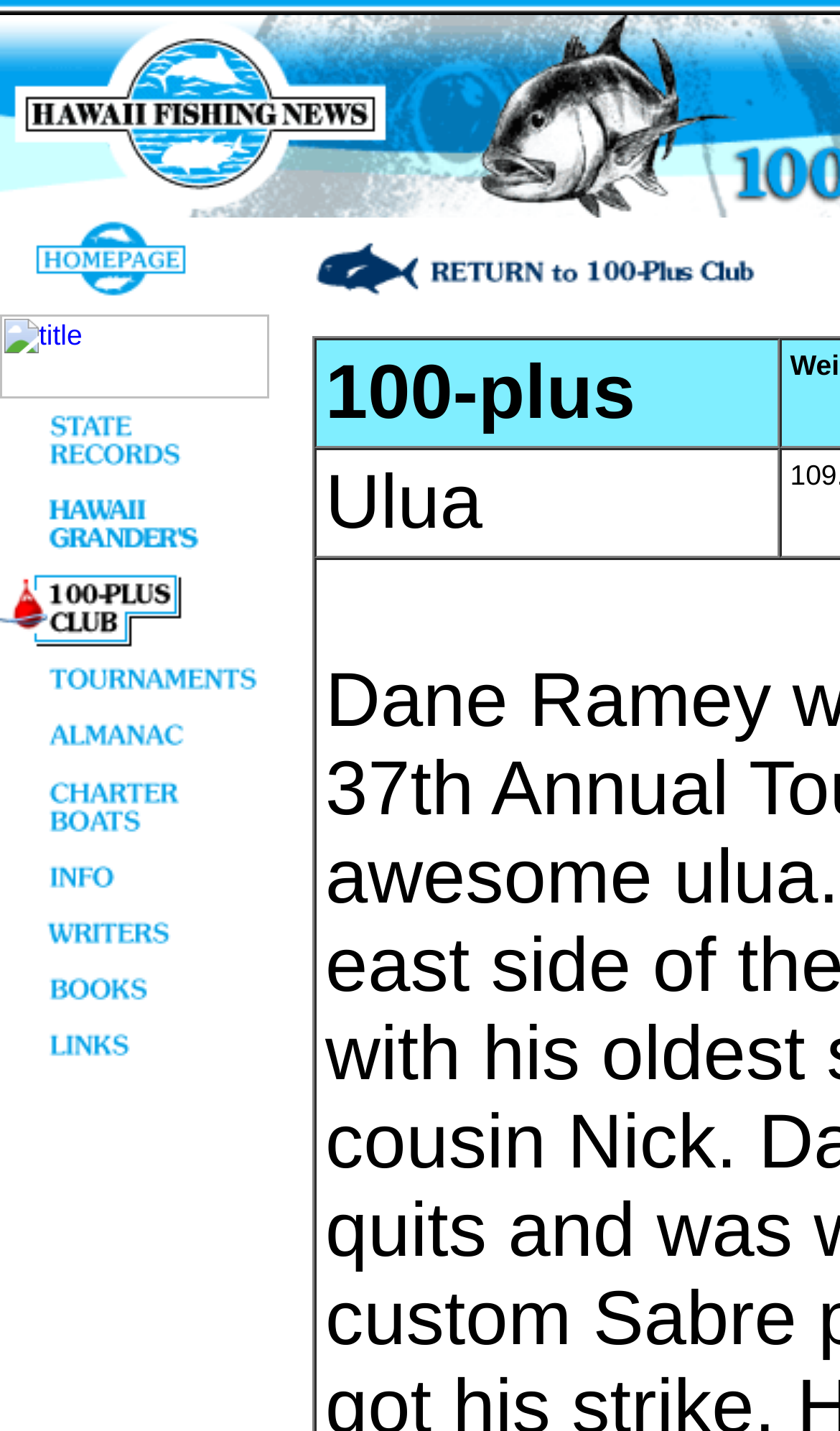How many links are there on the top left?
Look at the image and respond with a one-word or short-phrase answer.

11